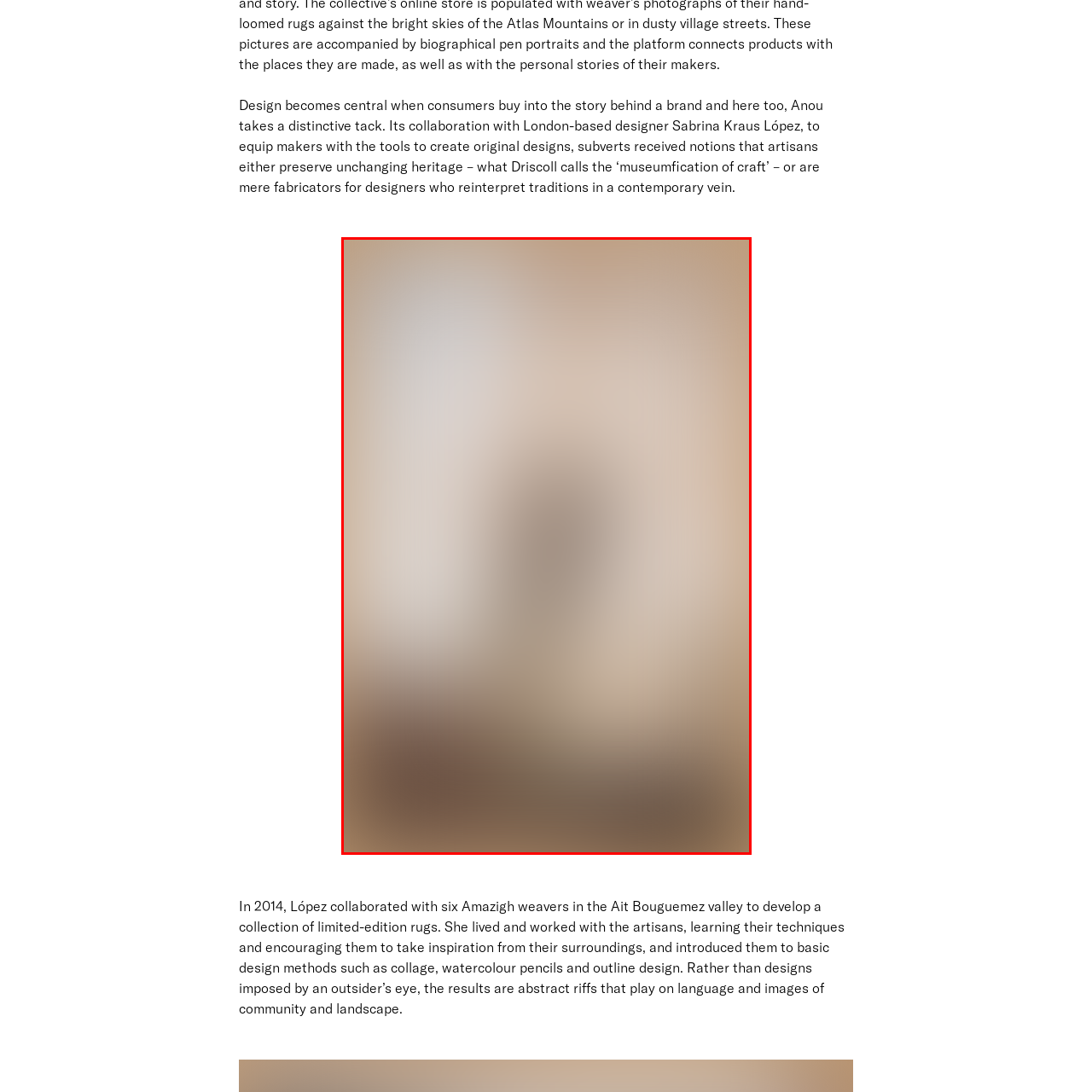Examine the portion of the image marked by the red rectangle, What is emphasized in the design collaboration? Answer concisely using a single word or phrase.

Storytelling